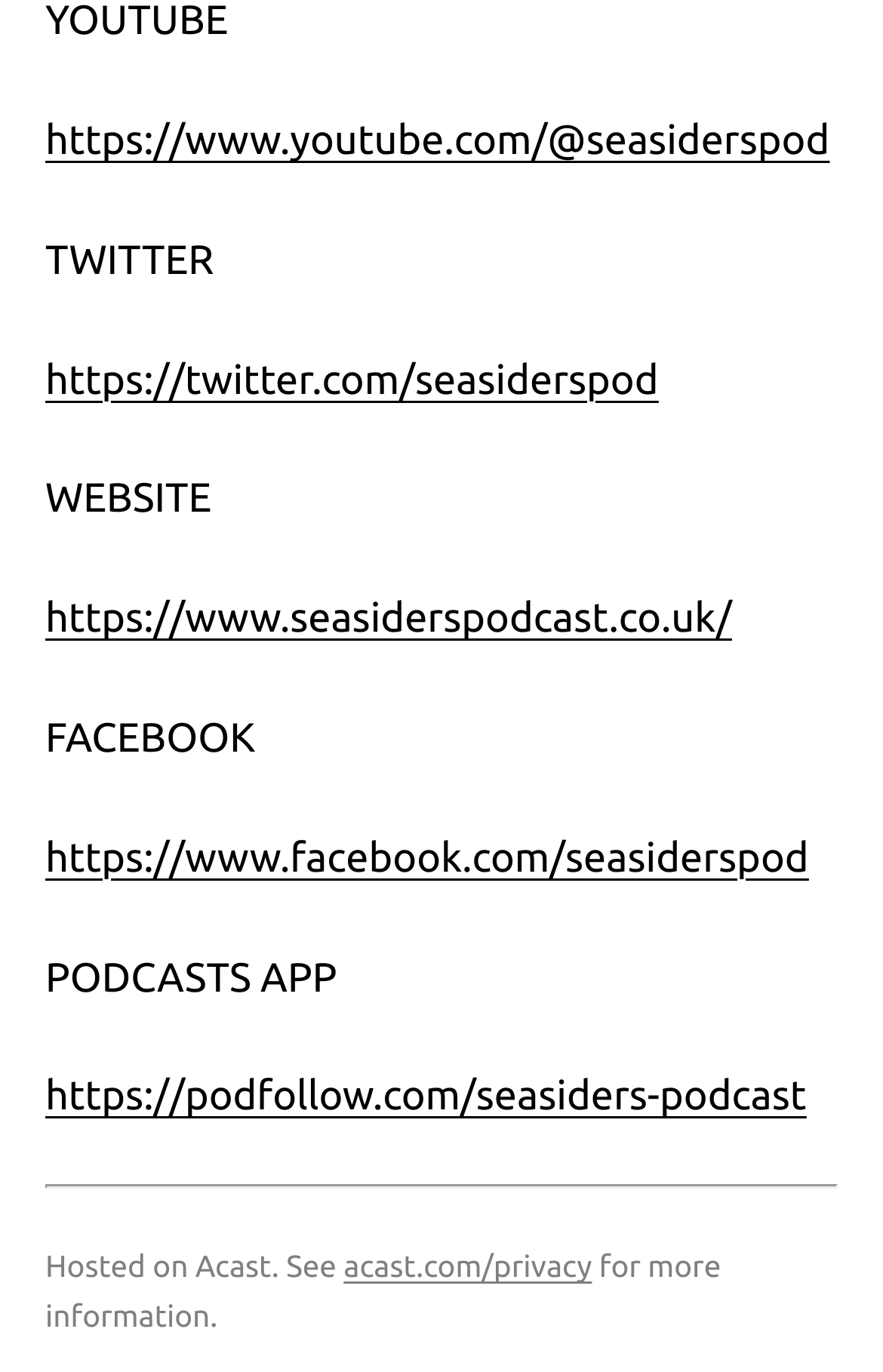Could you please study the image and provide a detailed answer to the question:
What social media platforms are linked on this webpage?

By examining the links and static text on the webpage, I found that there are links to YouTube, Twitter, and Facebook, indicating that these social media platforms are linked on this webpage.